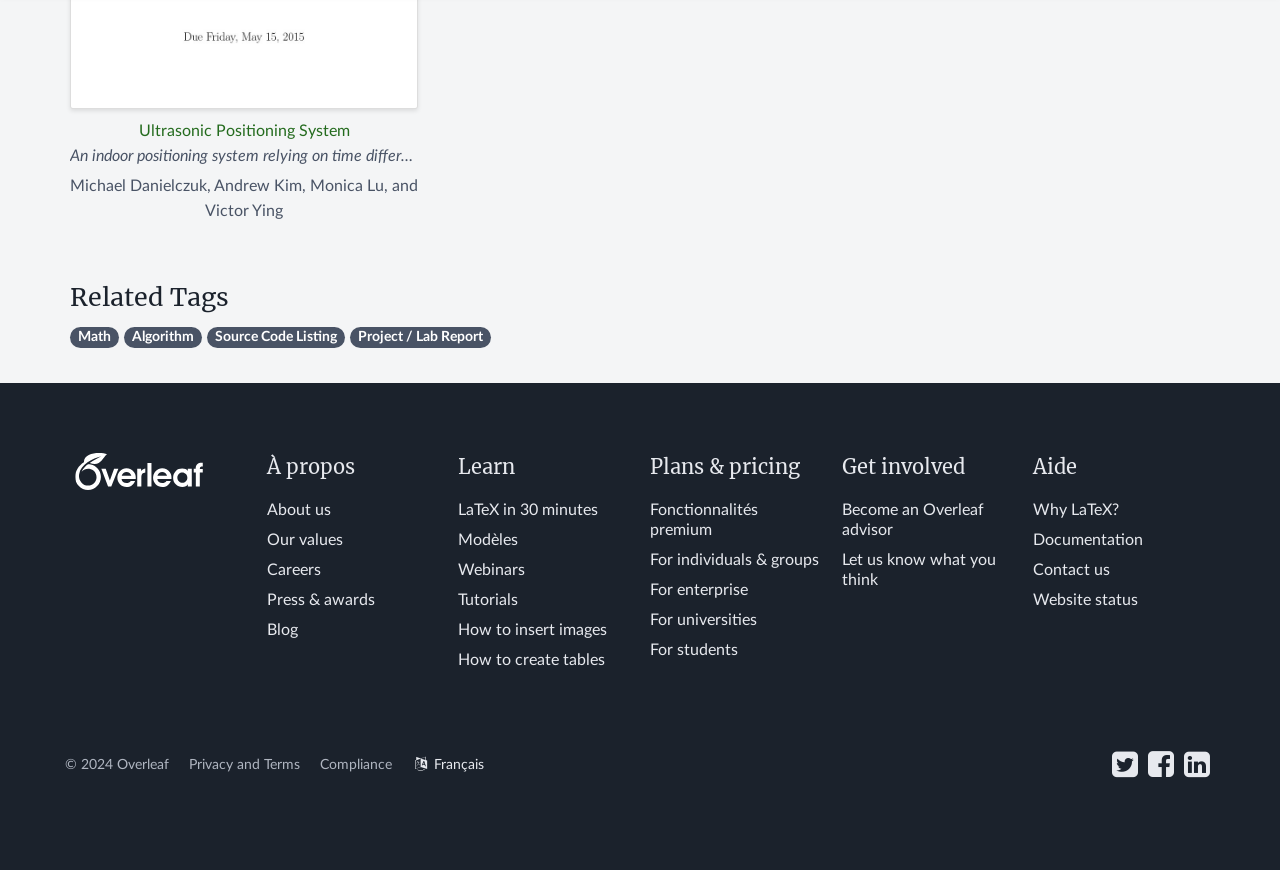Give the bounding box coordinates for the element described by: "Press & awards".

[0.208, 0.681, 0.293, 0.699]